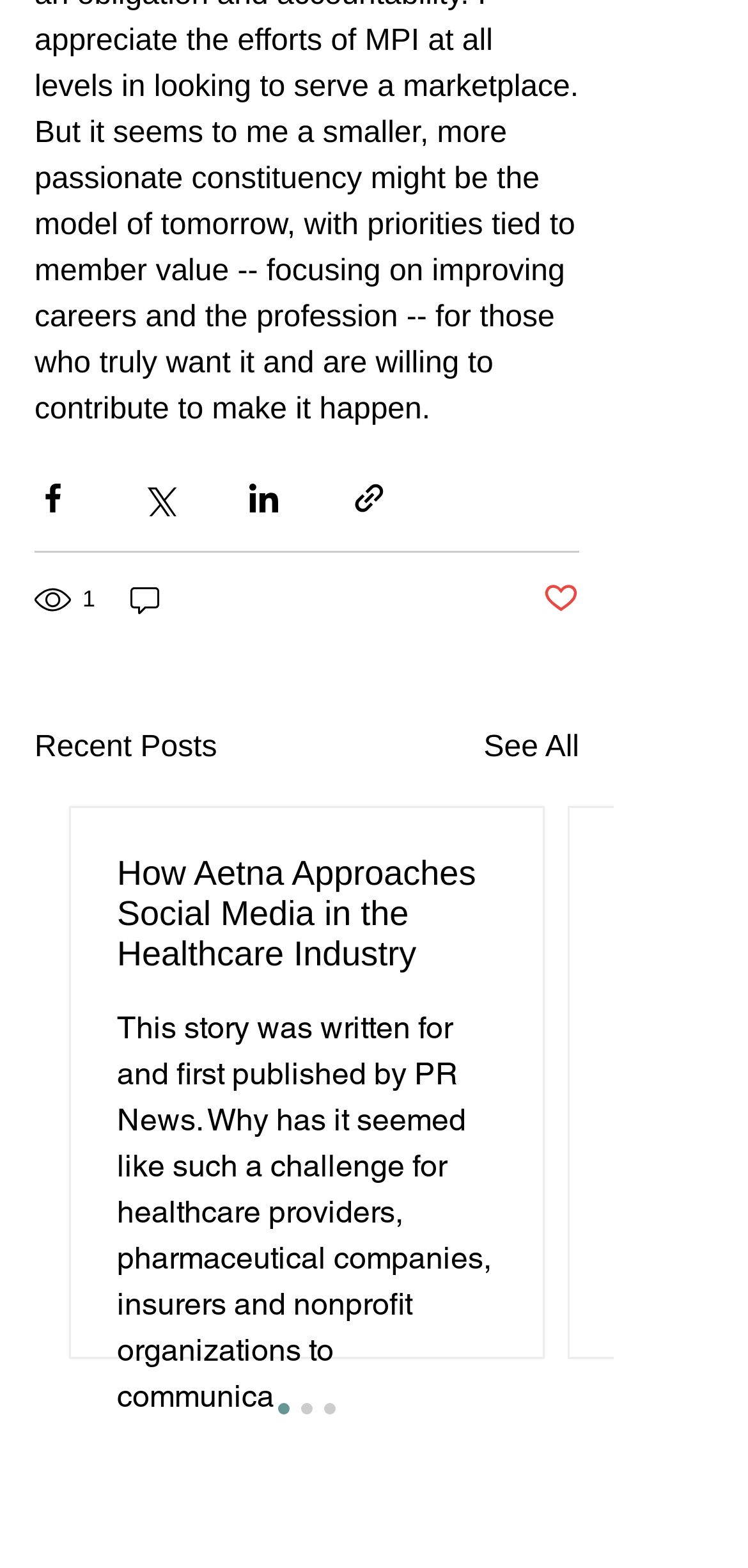From the details in the image, provide a thorough response to the question: What is the purpose of the button with the Facebook icon?

I found the answer by looking at the button element with the Facebook icon, which has a bounding box coordinate of [0.046, 0.305, 0.095, 0.329]. The OCR text of this element is 'Share via Facebook', indicating that the purpose of this button is to share content via Facebook.